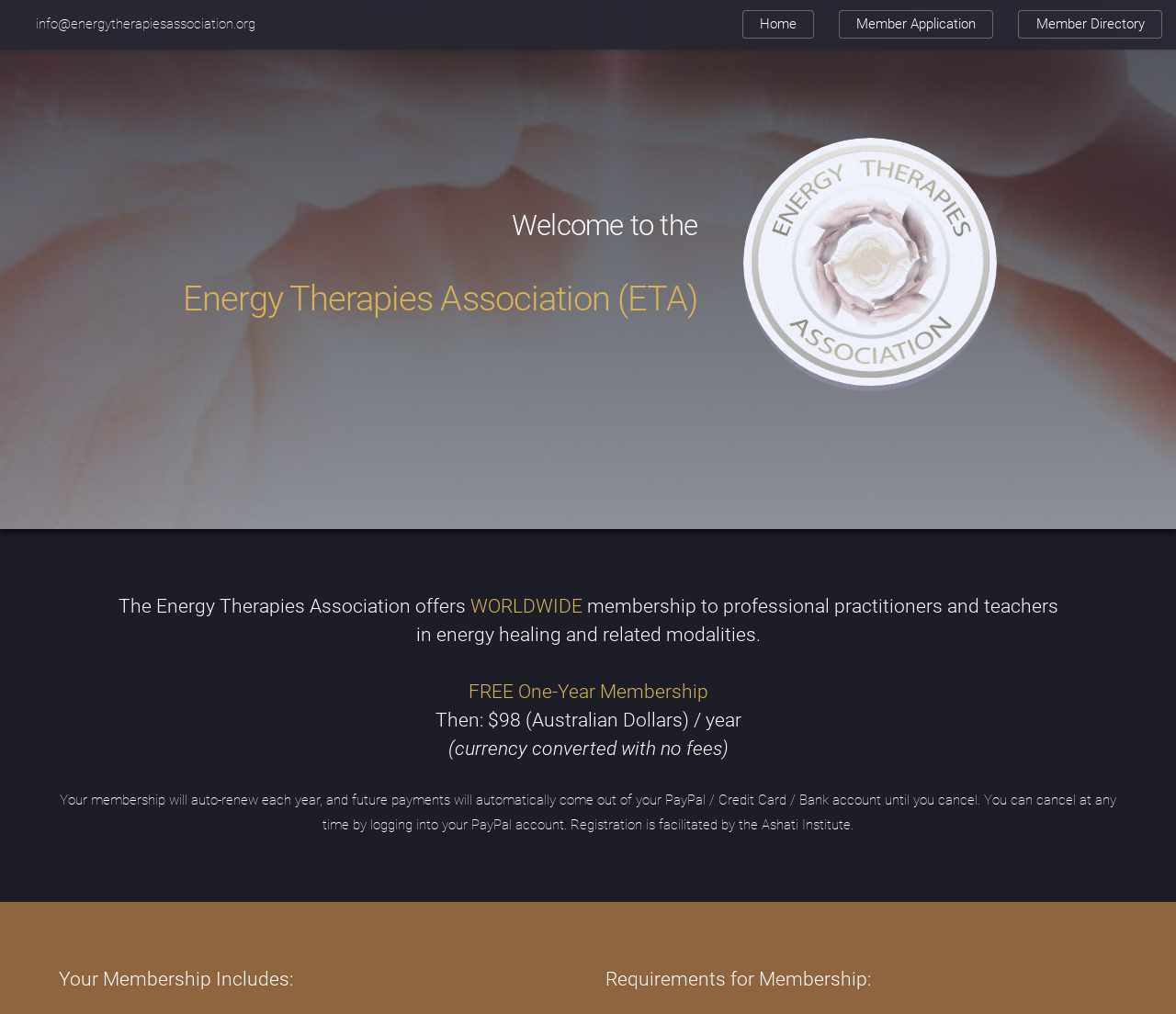What is the purpose of the Energy Therapies Association?
Based on the visual information, provide a detailed and comprehensive answer.

I inferred the purpose of the Energy Therapies Association by reading the heading and paragraph that describes the organization. It appears to offer membership to professional practitioners and teachers in energy healing and related modalities.